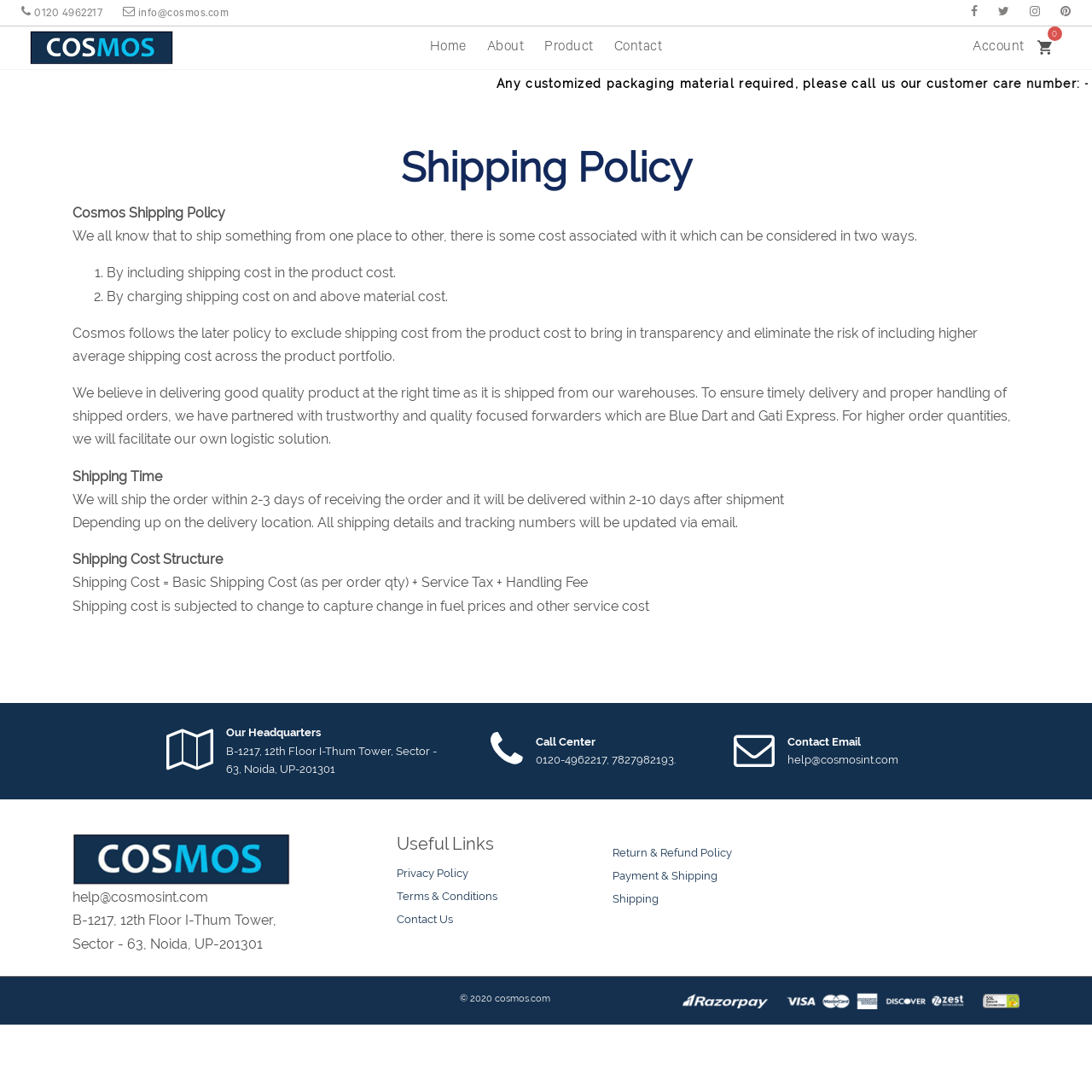Please identify the bounding box coordinates of where to click in order to follow the instruction: "Go to About page".

[0.438, 0.024, 0.488, 0.064]